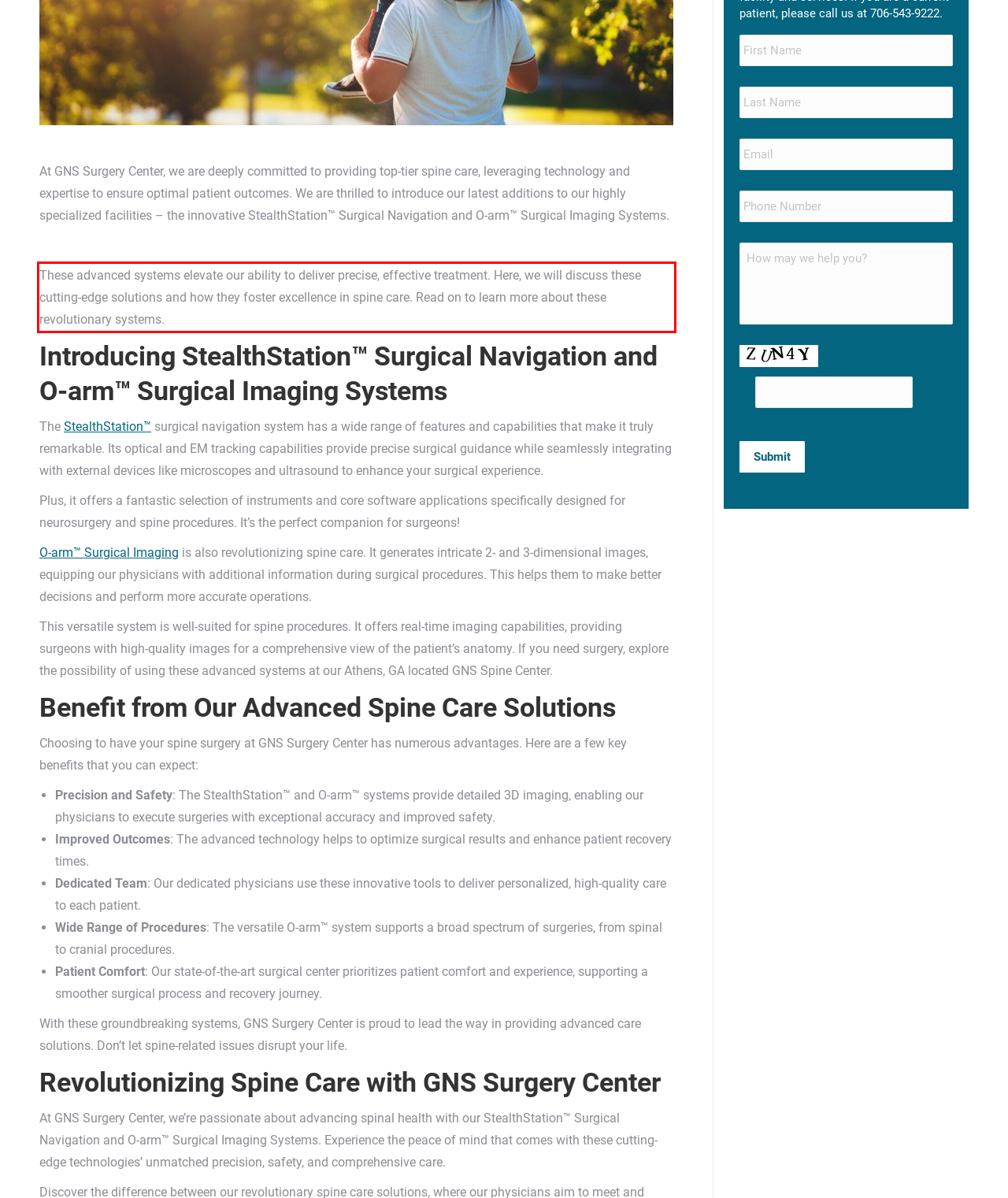Look at the provided screenshot of the webpage and perform OCR on the text within the red bounding box.

These advanced systems elevate our ability to deliver precise, effective treatment. Here, we will discuss these cutting-edge solutions and how they foster excellence in spine care. Read on to learn more about these revolutionary systems.